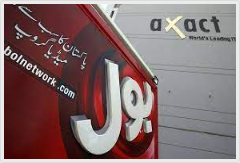Describe all the aspects of the image extensively.

The image prominently features the logo of BOL Network, a significant player in the Pakistani media landscape, showcasing its bold branding against the backdrop of a modern building associated with "axact," a technology company. The vibrant red color of the BOL logo stands out, symbolizing the channel's dynamic presence in the broadcasting sector. Accompanying text in Urdu translates to “The Voice of Pakistan,” reinforcing its identity as a major media outlet. This image encapsulates the intersection of media and technology in Pakistan, highlighting BOL Network's commitment to delivering news and entertainment.